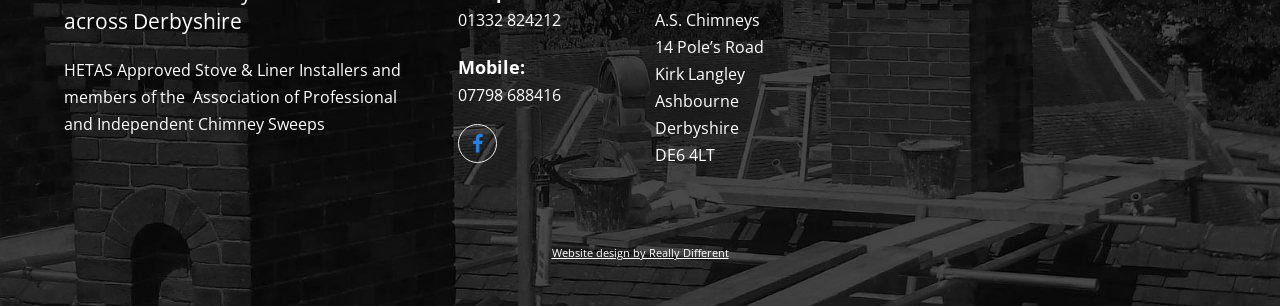Determine the bounding box for the UI element as described: "Website design by Really Different". The coordinates should be represented as four float numbers between 0 and 1, formatted as [left, top, right, bottom].

[0.431, 0.801, 0.569, 0.85]